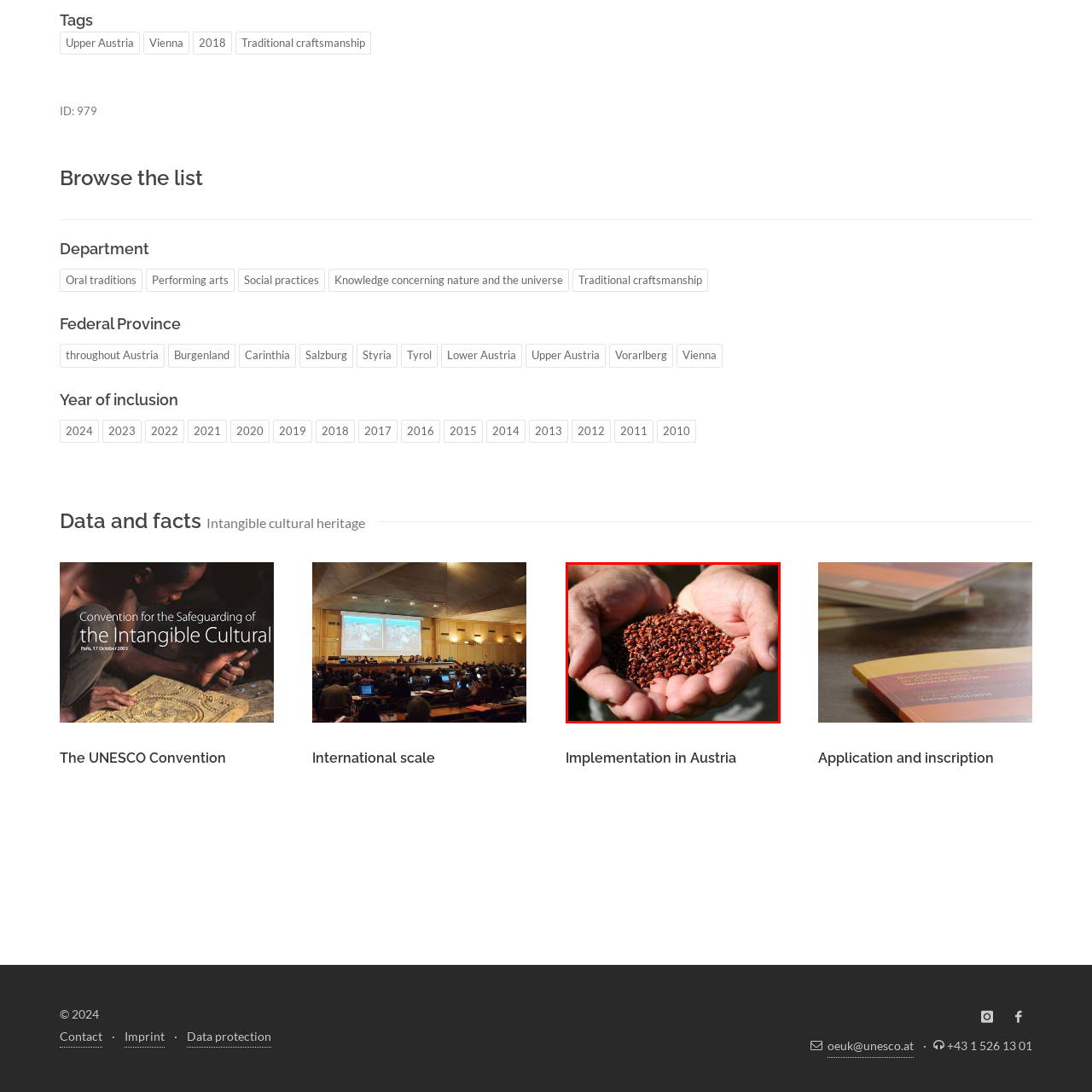What is the tone of the hands' skin?
Look closely at the image inside the red bounding box and answer the question with as much detail as possible.

The rich hue of the seeds contrasts with the skin tone of the hands, emphasizing the organic beauty of the natural world, which implies that the skin tone is different from the reddish-brown color of the seeds.